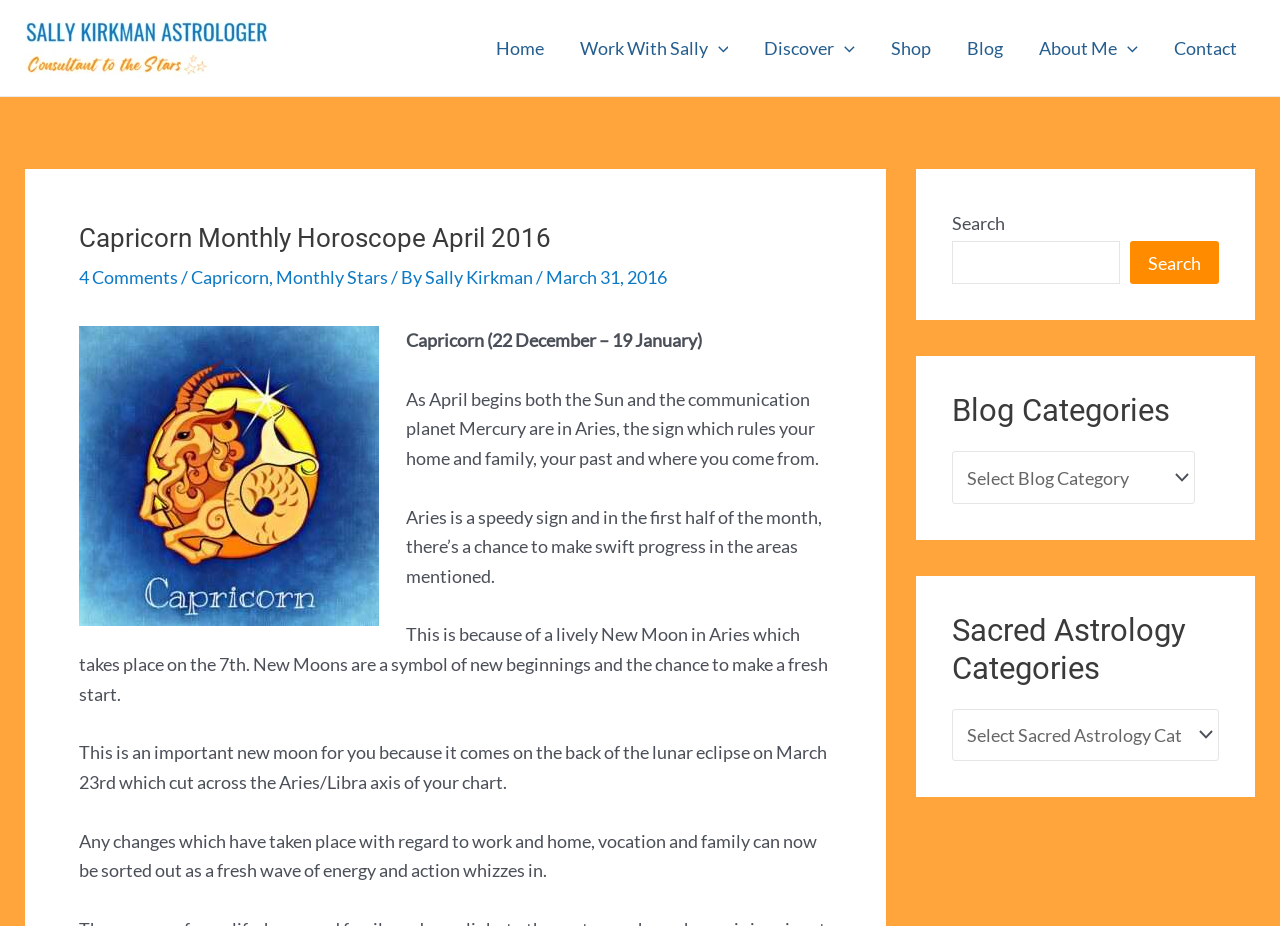Find the bounding box coordinates of the element to click in order to complete the given instruction: "Click on the 'Home' link."

[0.373, 0.019, 0.439, 0.084]